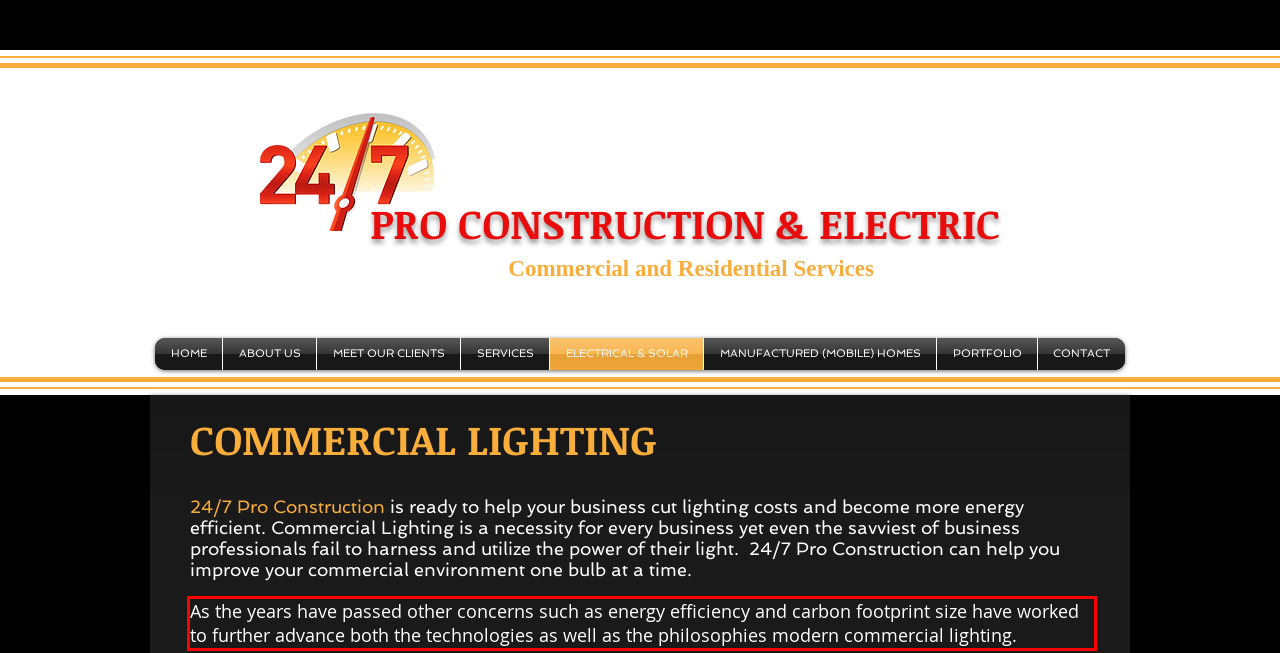Look at the provided screenshot of the webpage and perform OCR on the text within the red bounding box.

As the years have passed other concerns such as energy efficiency and carbon footprint size have worked to further advance both the technologies as well as the philosophies modern commercial lighting.